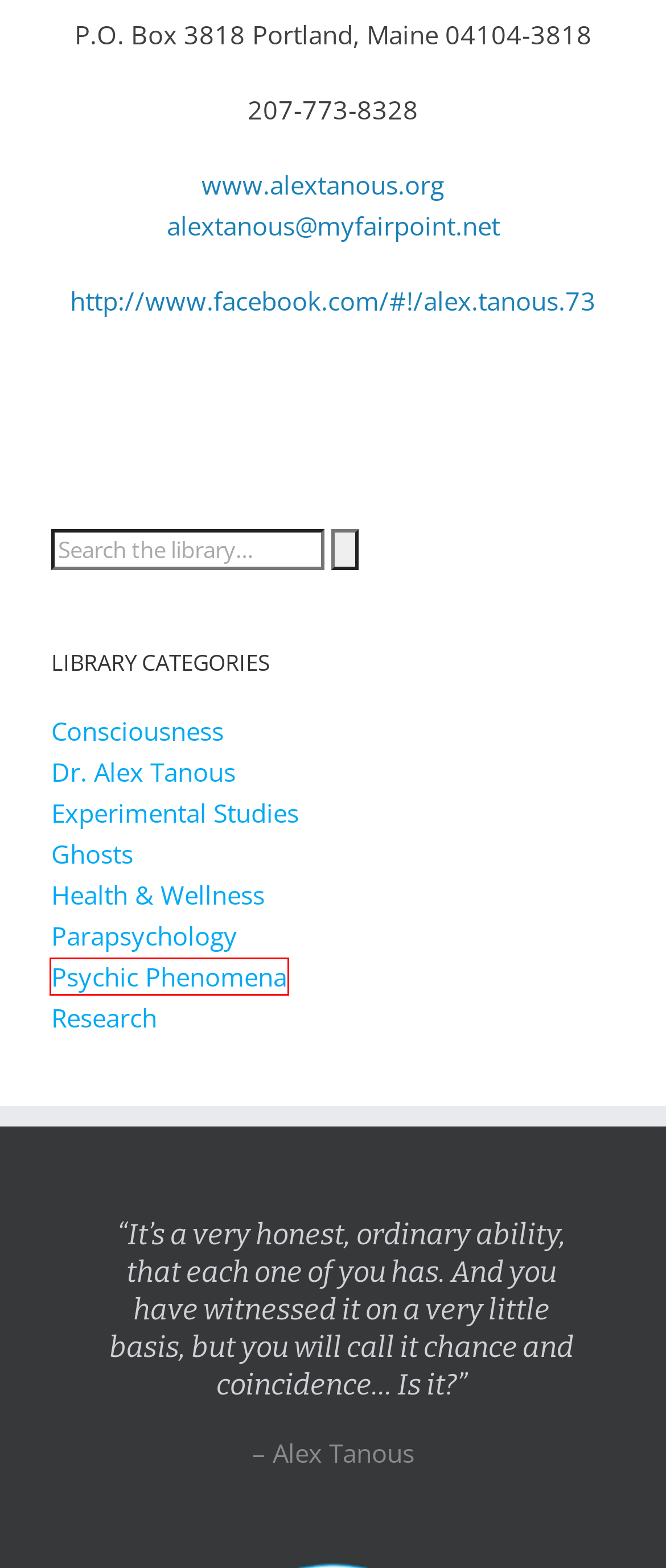Look at the screenshot of a webpage with a red bounding box and select the webpage description that best corresponds to the new page after clicking the element in the red box. Here are the options:
A. Experimental Studies Archives - Alex Tanous Foundation
B. Dr. Alex Tanous Archives - Alex Tanous Foundation
C. Consciousness Archives - Alex Tanous Foundation
D. Health & Wellness Archives - Alex Tanous Foundation
E. Research Archives - Alex Tanous Foundation
F. Psychic Phenomena Archives - Alex Tanous Foundation
G. Parapsychology Archives - Alex Tanous Foundation
H. Ghosts Archives - Alex Tanous Foundation

F